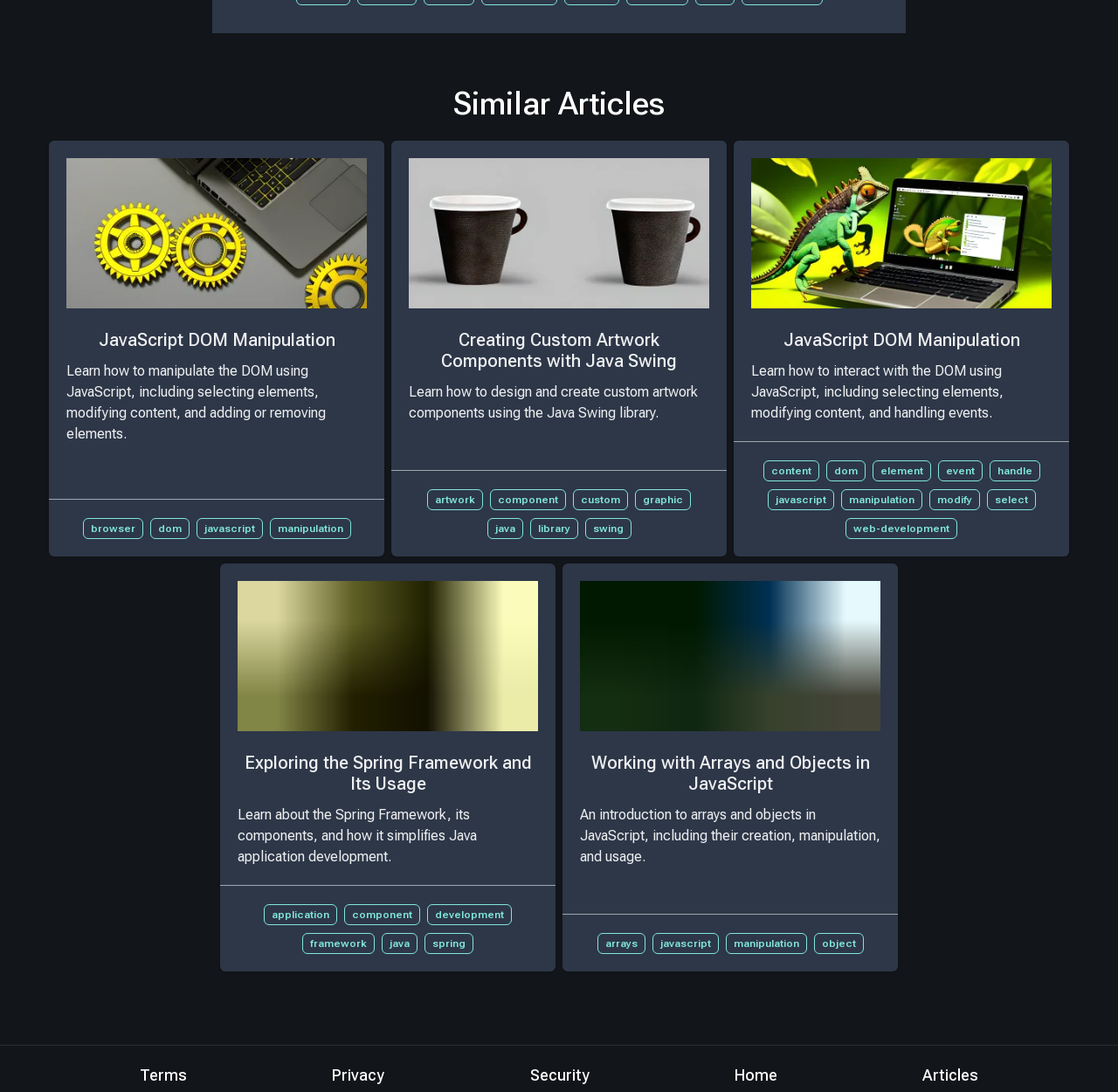Please identify the bounding box coordinates for the region that you need to click to follow this instruction: "Click on the link to learn about JavaScript DOM Manipulation".

[0.059, 0.145, 0.328, 0.408]